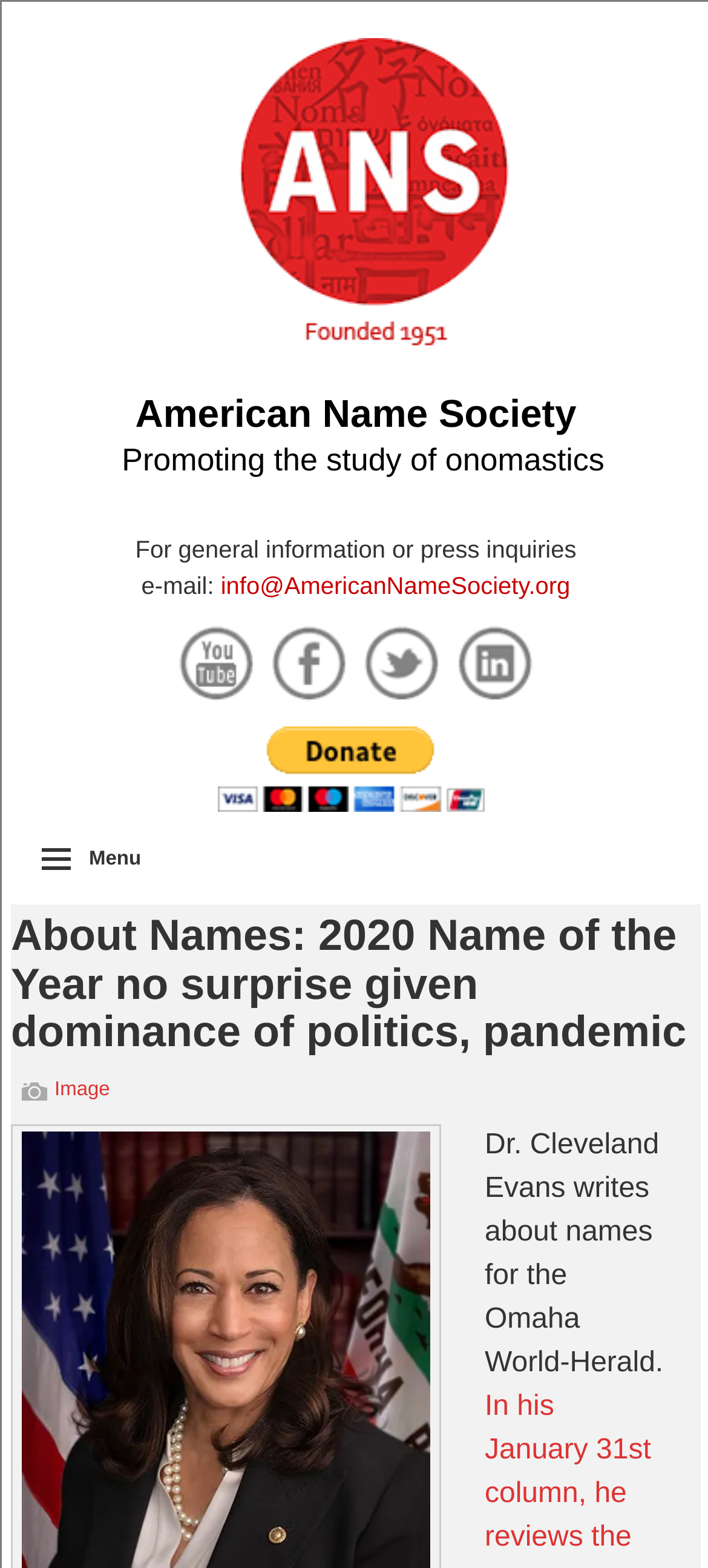Illustrate the webpage's structure and main components comprehensively.

The webpage is about the American Name Society, specifically discussing the 2020 Name of the Year. At the top, there is a link to the American Name Society, accompanied by an image with the same name. Below this, there is another link to the society, followed by a link to "Promoting the study of onomastics". 

To the right of these links, there is a section with general information, including a static text "For general information or press inquiries" and an email address "info@AmericanNameSociety.org" which is a link. 

Below this section, there are four social media links, each accompanied by an image, aligned horizontally. 

Further down, there is a PayPal button with the text "The safer, easier way to pay online!". Above the button, there is a header with the title "About Names: 2020 Name of the Year no surprise given dominance of politics, pandemic". Below the title, there is a link to an image, and a static text describing Dr. Cleveland Evans, who writes about names for the Omaha World-Herald.